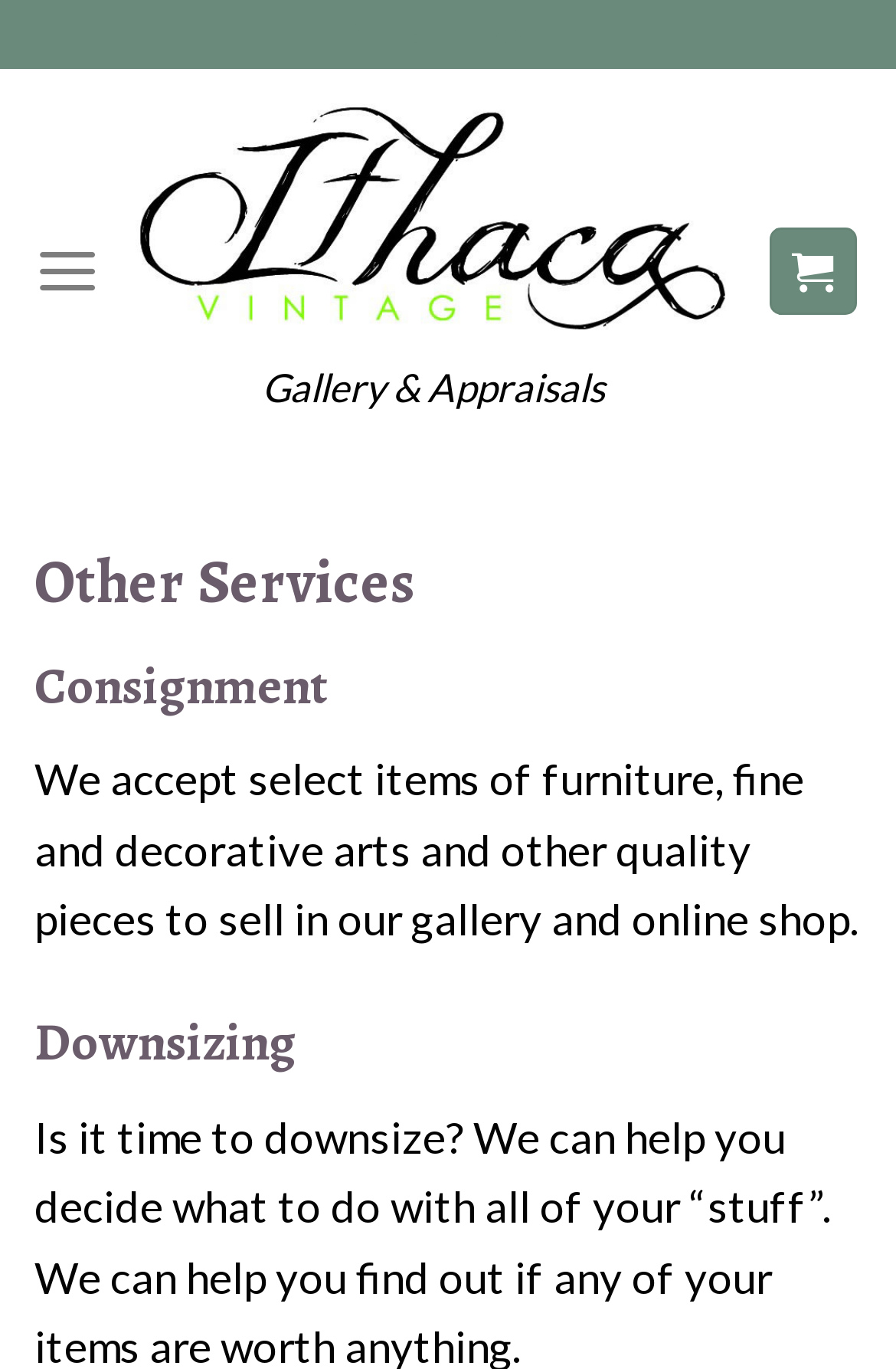Reply to the question below using a single word or brief phrase:
What type of items does the gallery accept for consignment?

Furniture, fine and decorative arts